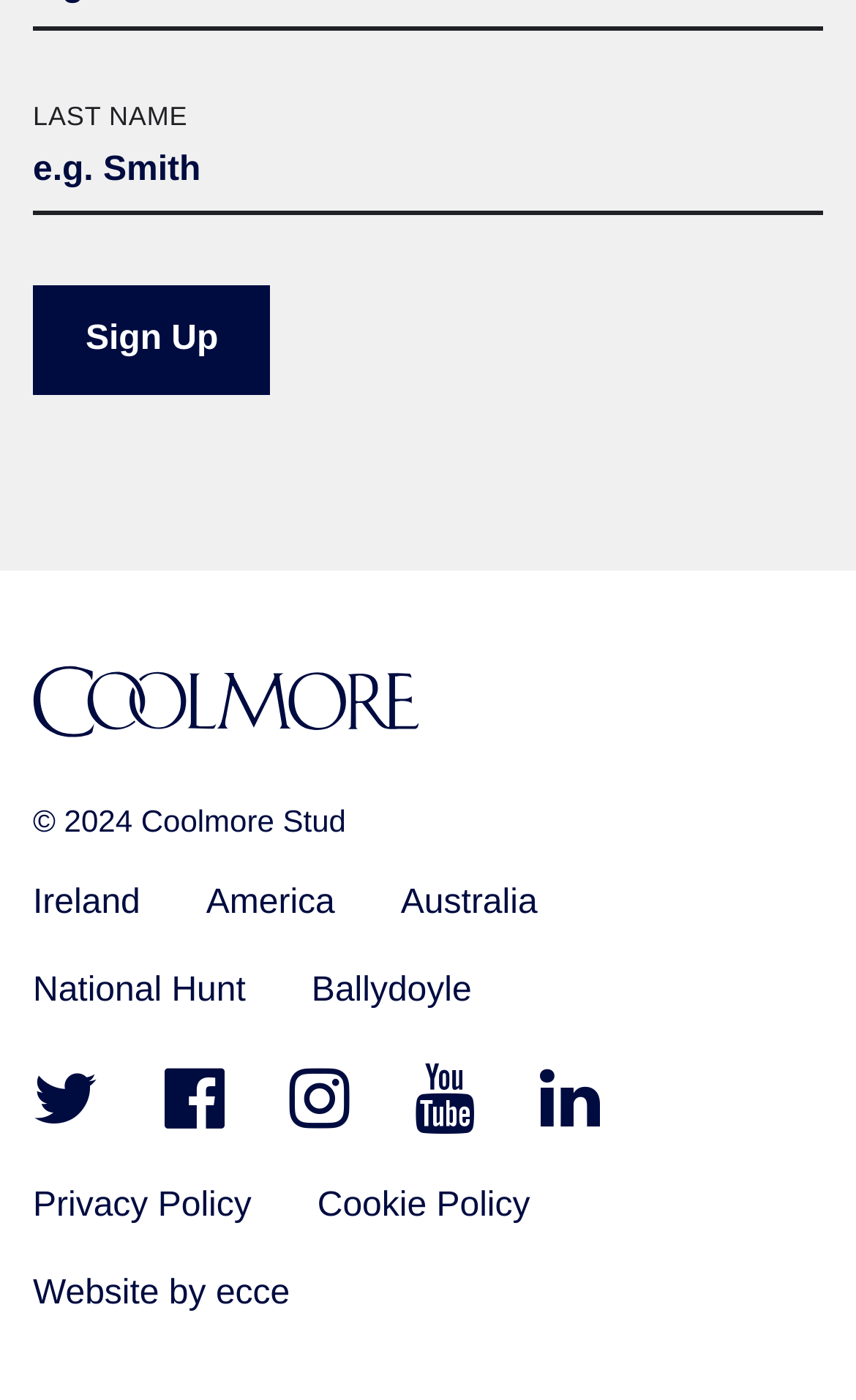Extract the bounding box coordinates for the UI element described by the text: "Site navigation". The coordinates should be in the form of [left, top, right, bottom] with values between 0 and 1.

None